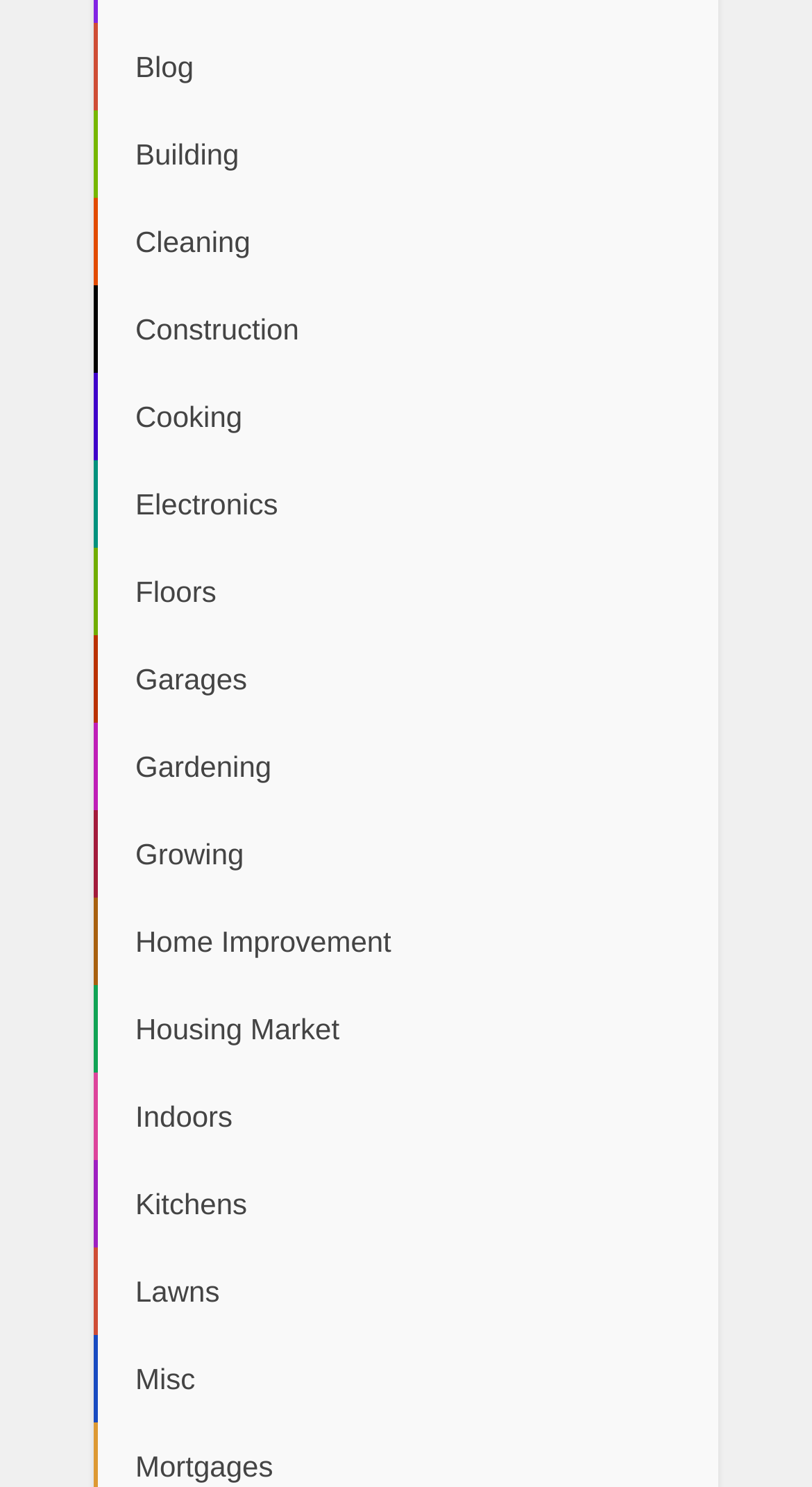What is the category below 'Construction'?
Answer the question with a detailed and thorough explanation.

By analyzing the y-coordinates of the link elements, I found that the element with the text 'Cooking' has a y-coordinate range of [0.251, 0.309], which is below the element with the text 'Construction' with a y-coordinate range of [0.192, 0.251].